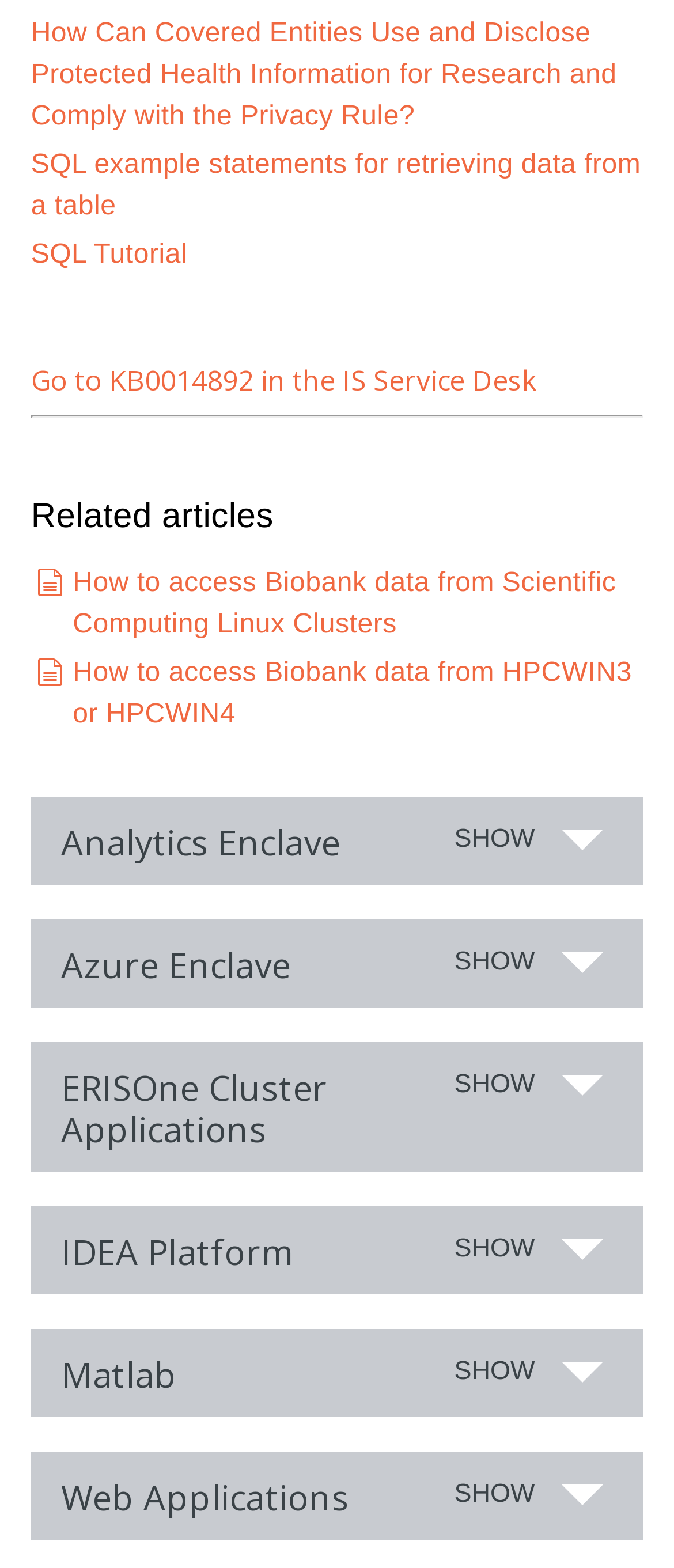Answer this question in one word or a short phrase: How many 'SHOW' buttons are there on the webpage?

6